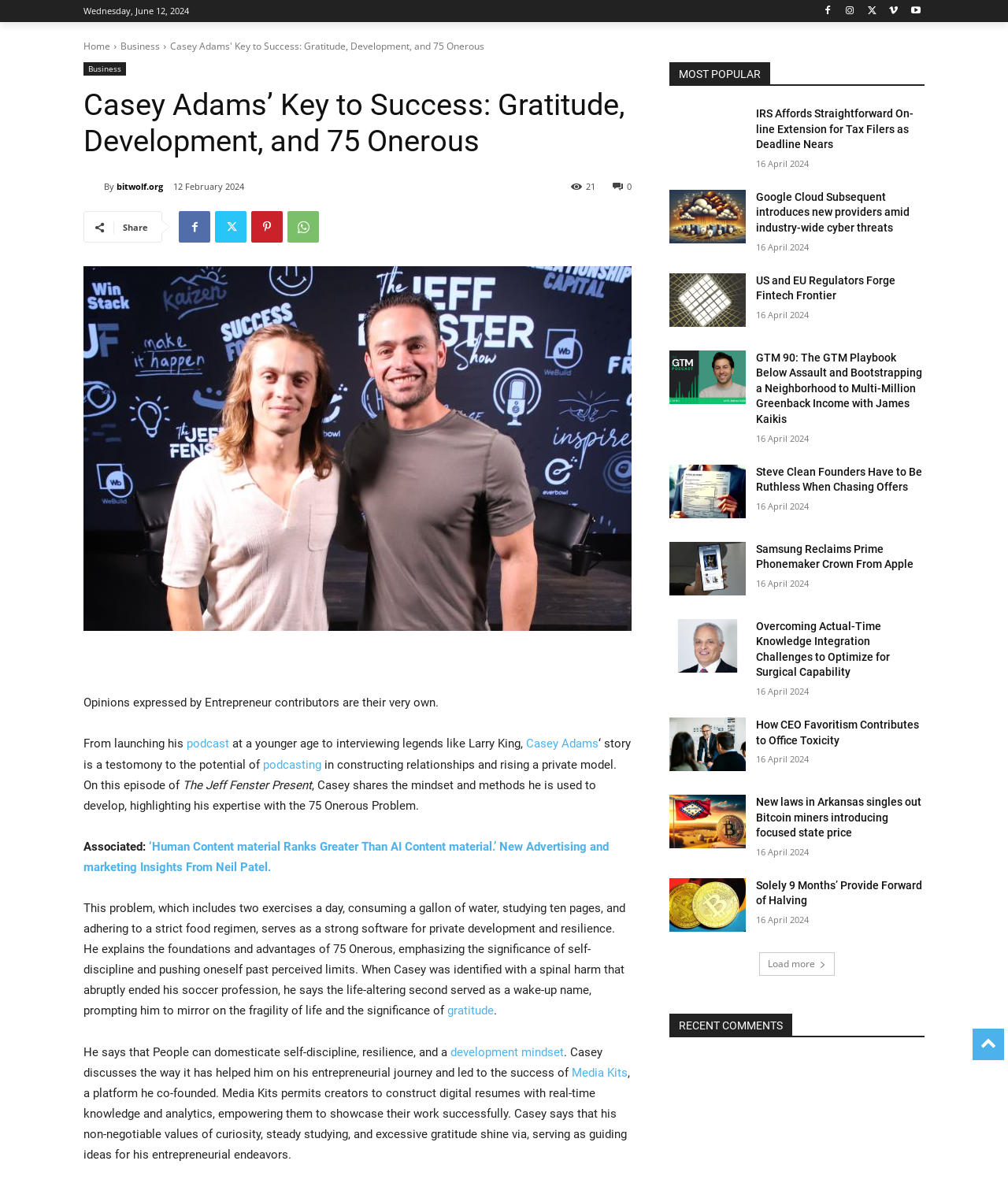Please identify the bounding box coordinates of the element that needs to be clicked to perform the following instruction: "Read the article about 'IRS Offers Easy Online Extension for Tax Filers as Deadline Nears'".

[0.664, 0.09, 0.74, 0.135]